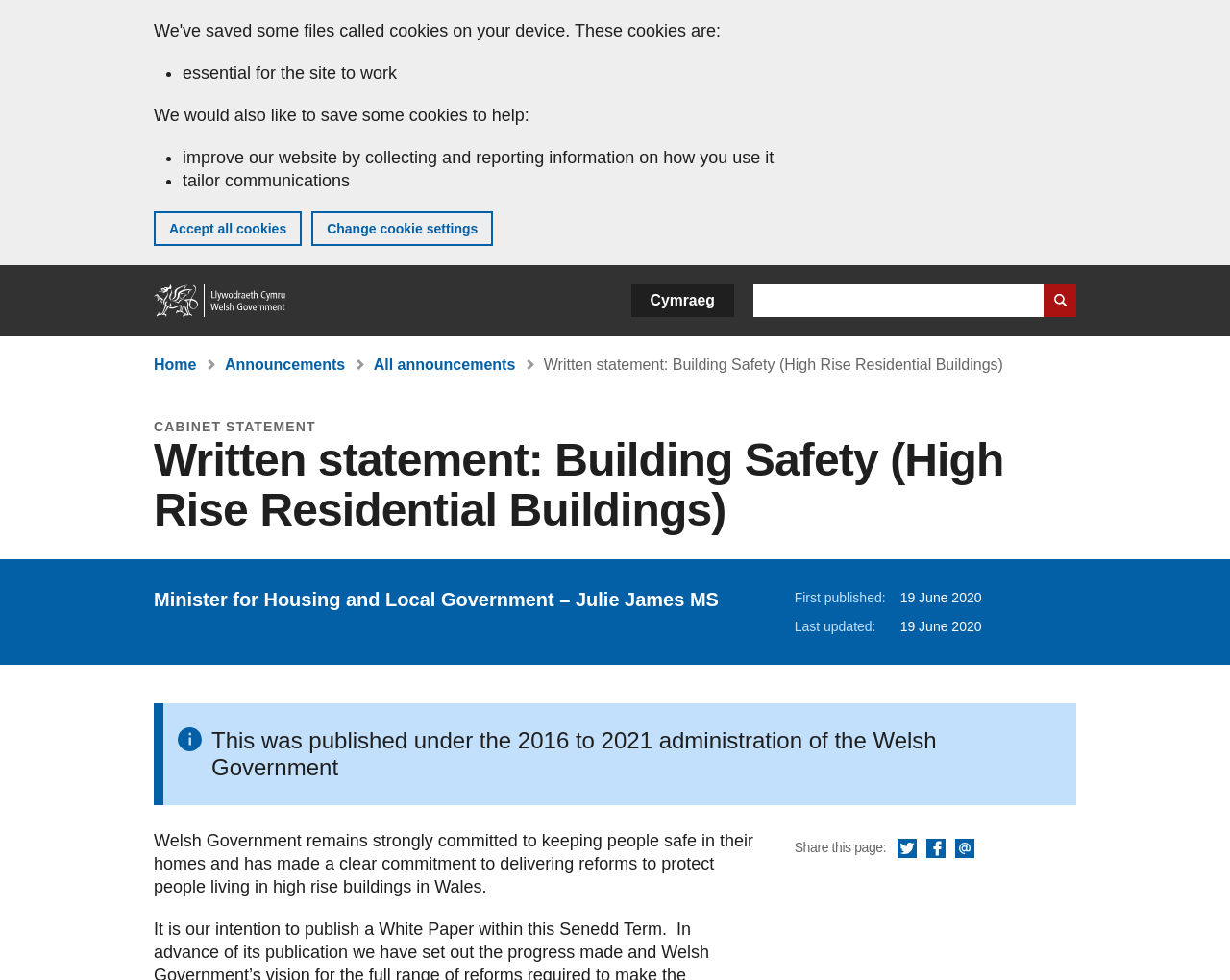Show the bounding box coordinates of the element that should be clicked to complete the task: "View Written statement: Building Safety (High Rise Residential Buildings)".

[0.442, 0.364, 0.816, 0.38]